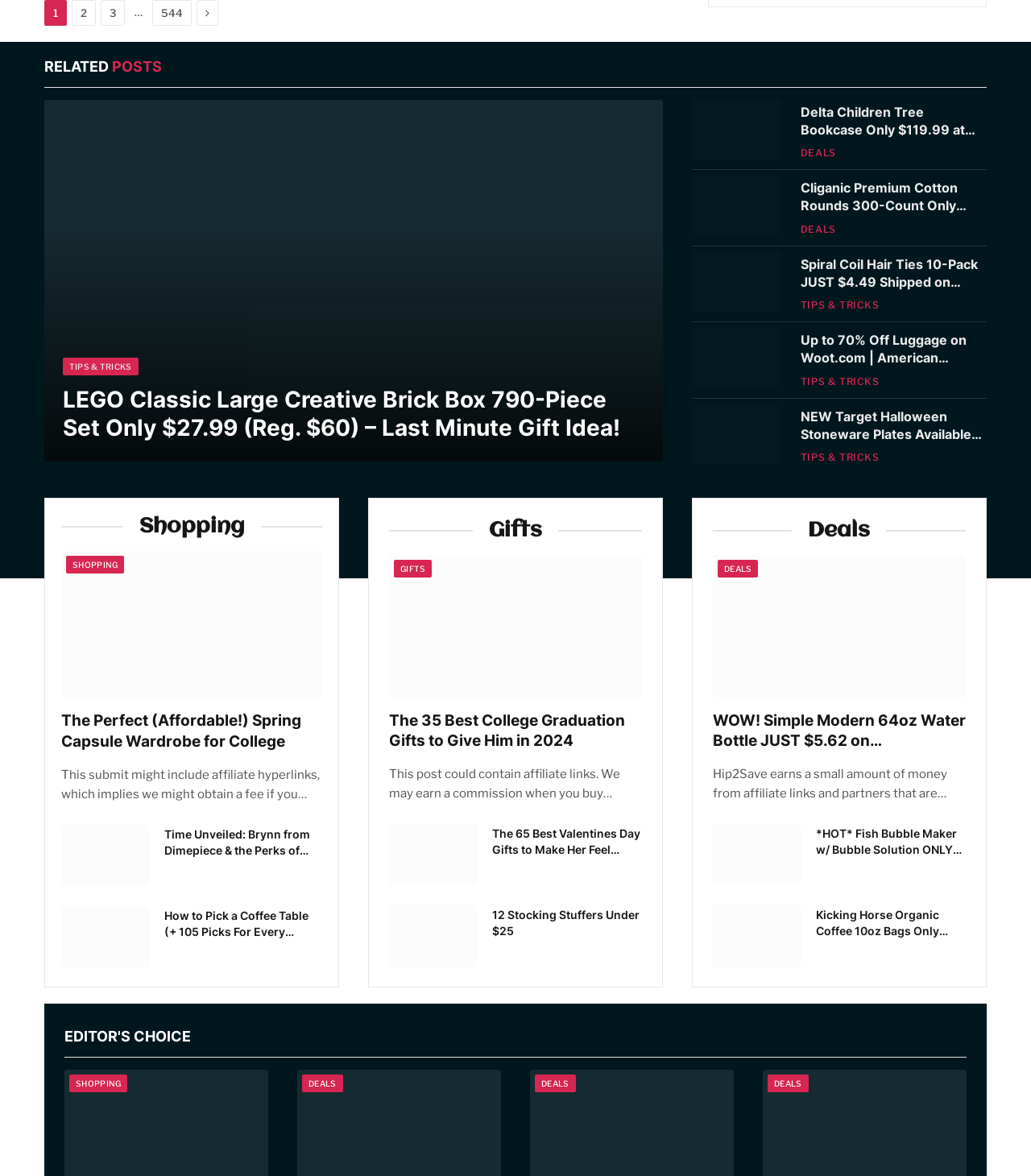What is the price of the 'WOW! Simple Modern 64oz Water Bottle' on Walmart.com?
Answer the question with detailed information derived from the image.

This question can be answered by looking at the text content of the article with the heading 'WOW! Simple Modern 64oz Water Bottle JUST $5.62 on Walmart.com (Reg. $16)'. The price is mentioned as '$5.62'.